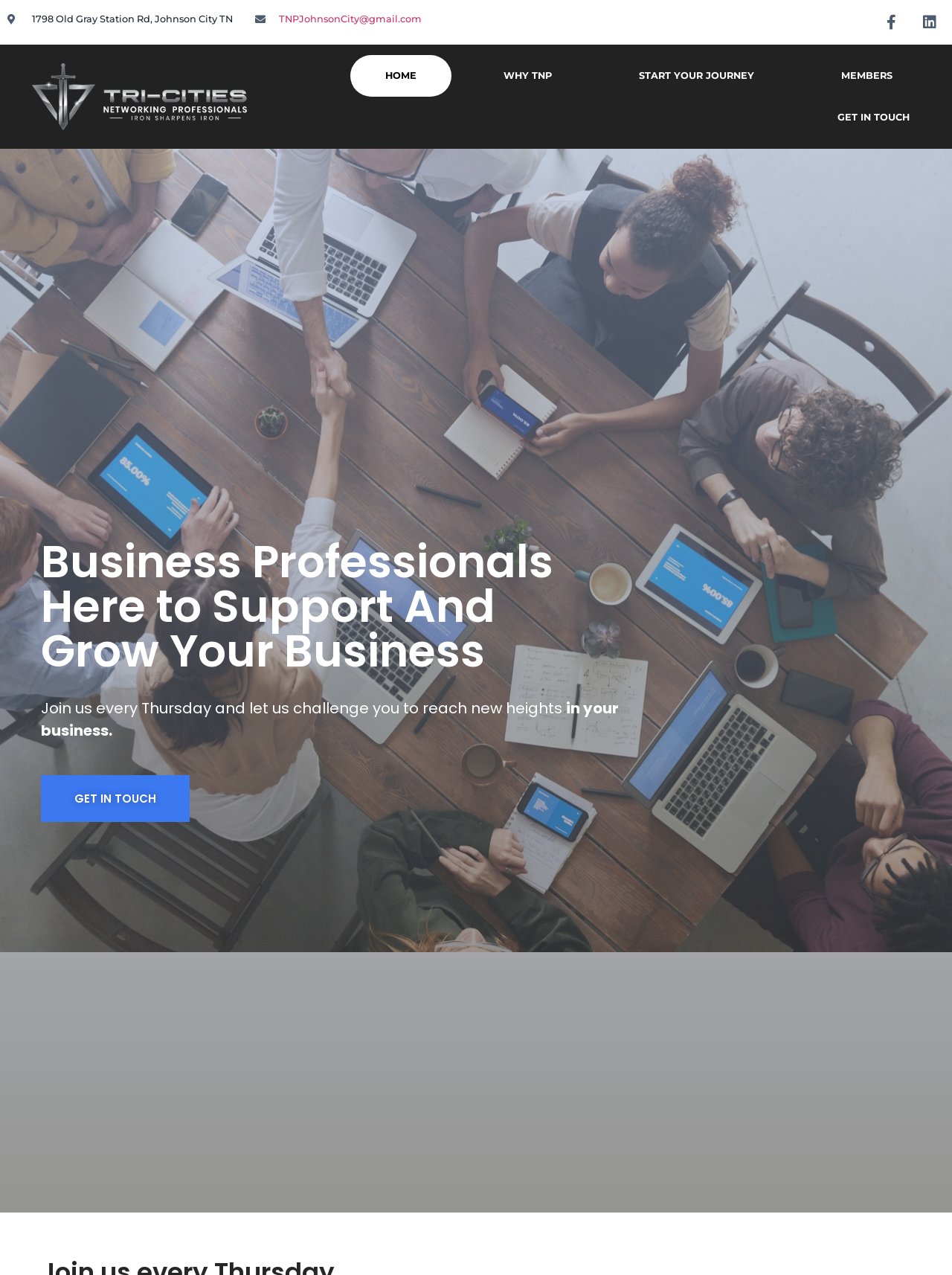Kindly provide the bounding box coordinates of the section you need to click on to fulfill the given instruction: "Learn more about WHY TNP".

[0.492, 0.043, 0.616, 0.076]